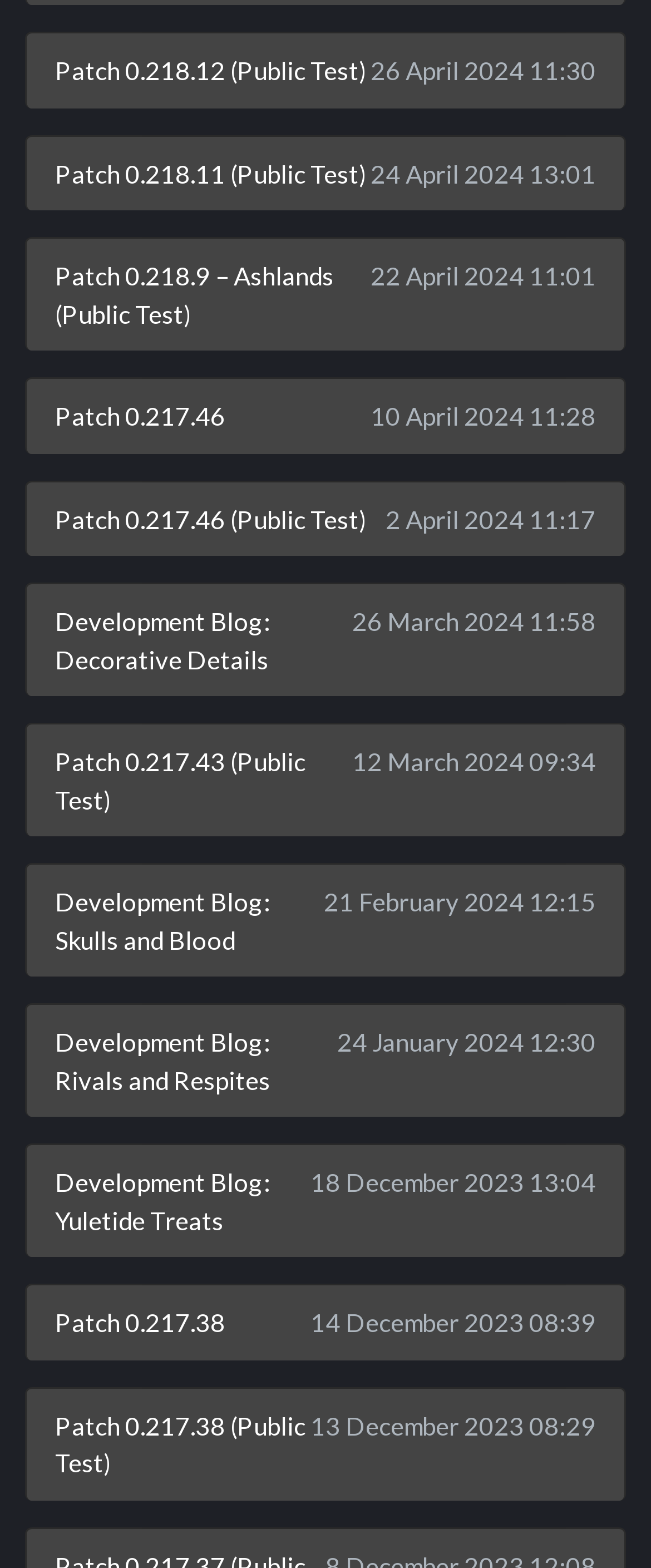Determine the bounding box coordinates for the area you should click to complete the following instruction: "Explore development blog about skulls and blood".

[0.051, 0.556, 0.949, 0.619]